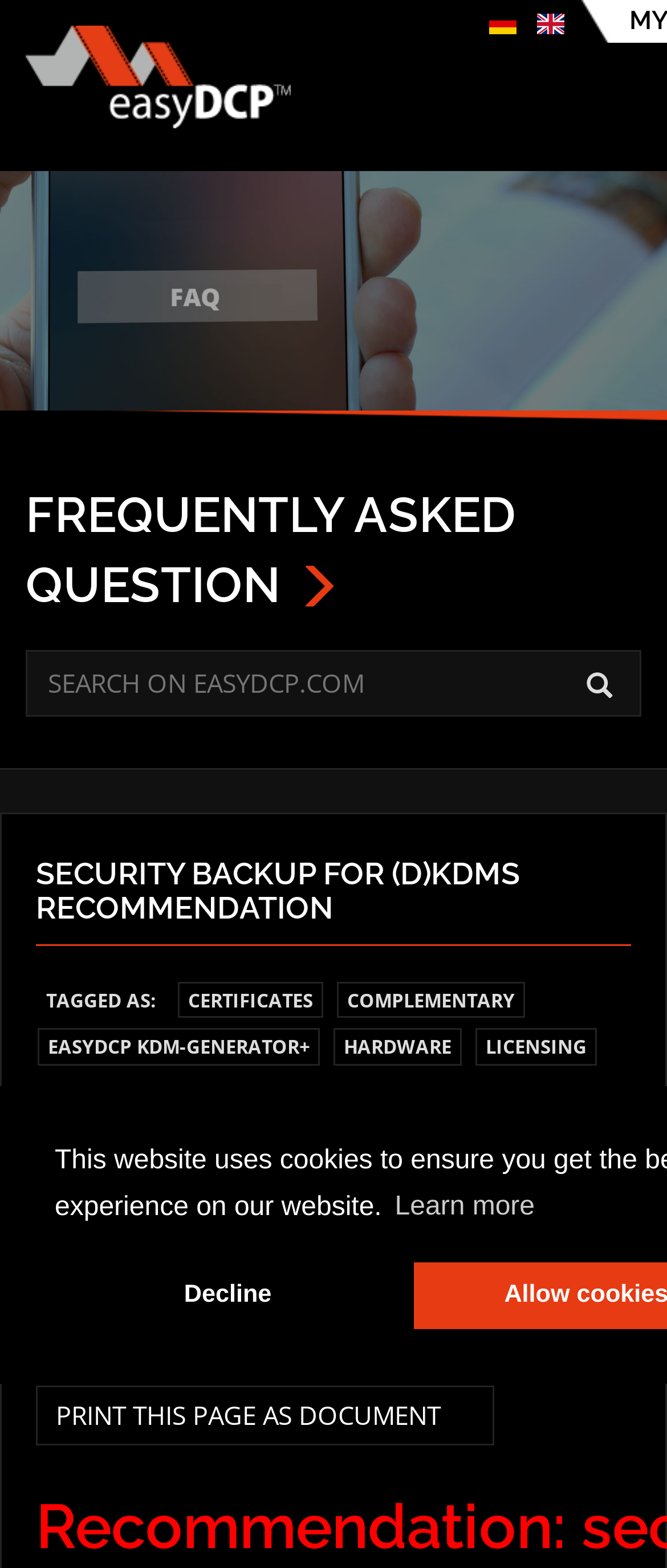Please identify the bounding box coordinates of the element that needs to be clicked to perform the following instruction: "search on easyDCP.com".

[0.049, 0.418, 0.759, 0.453]